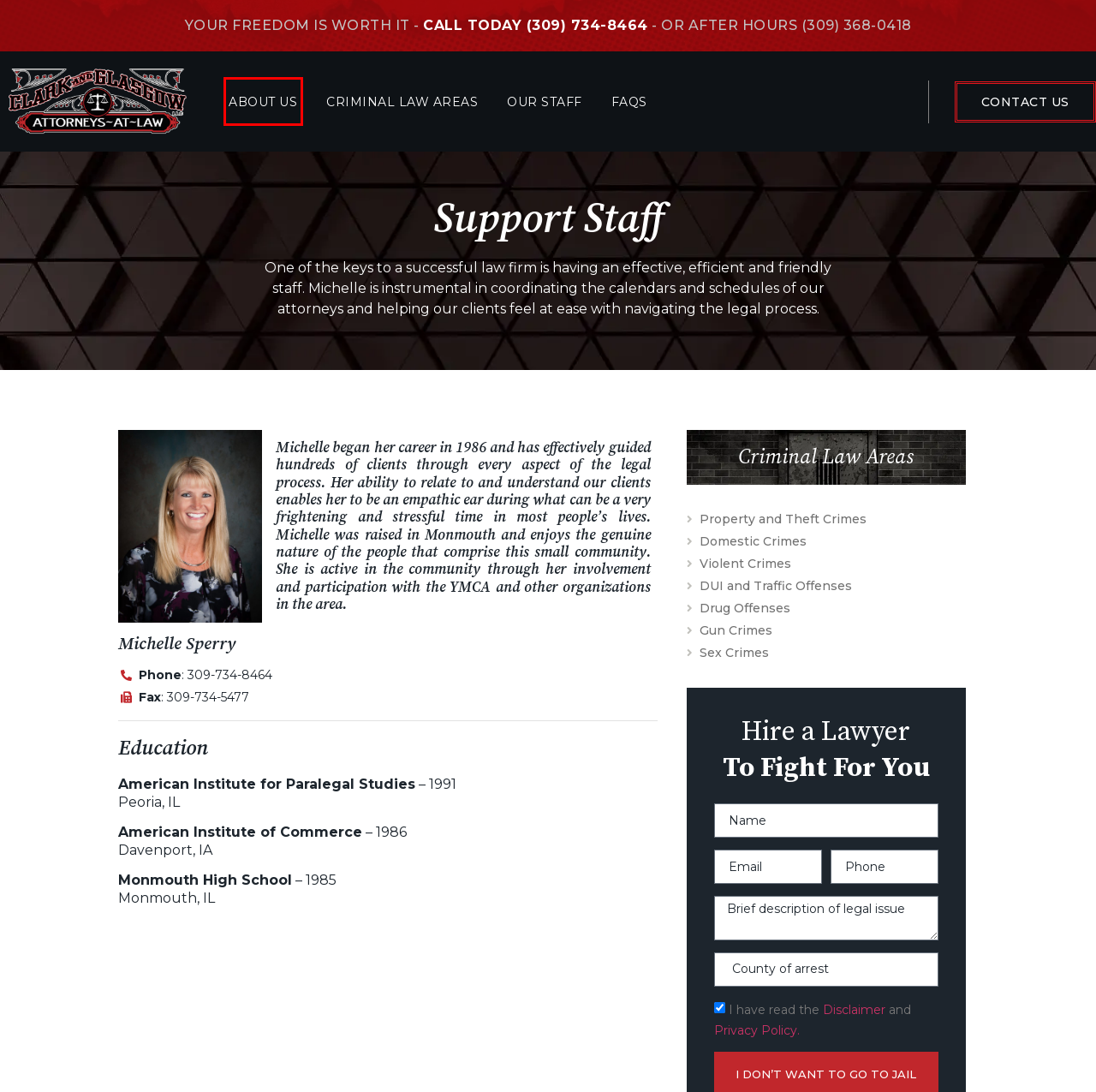Examine the screenshot of a webpage with a red rectangle bounding box. Select the most accurate webpage description that matches the new webpage after clicking the element within the bounding box. Here are the candidates:
A. Meet Our Staff - Monmouth, IL Criminal Attorneys
B. Best Monmouth, IL Violent Crimes Attorneys | Clark and Glasgow
C. Property and Theft Crimes Attorneys in Monmouth, IL | Clark and Glasgow
D. About Clark and Glasgow - Your Trusted Monmouth, IL Criminal Lawyers
E. Best Drug Attorneys in Monmouth, IL | Clark and Glasgow
F. Experienced Criminal Law Services in Monmouth, IL
G. FAQs | Criminal Defense Attorney | Monmouth and Galesburg, IL
H. SEX CRIMES | Criminal Defense Attorney | Monmouth and Galesburg, IL

D